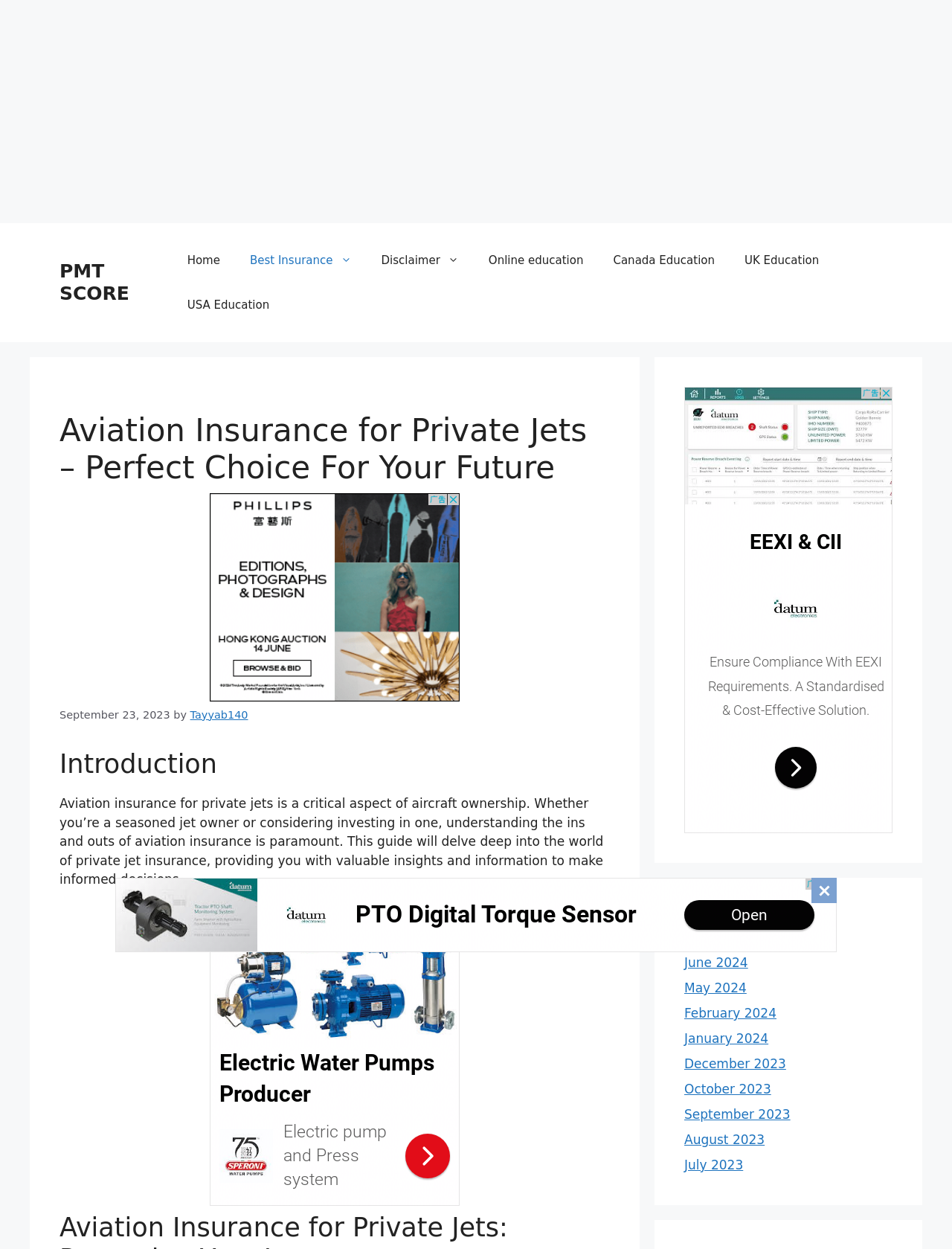Provide a comprehensive description of the webpage.

The webpage is about aviation insurance for private jets, with a focus on providing valuable insights and information for aircraft owners and potential investors. At the top of the page, there is a banner with a link to the website's homepage, "PMT SCORE", and a primary navigation menu with links to various sections, including "Home", "Best Insurance", "Disclaimer", and educational resources for different countries.

Below the navigation menu, there is a heading that reads "Aviation Insurance for Private Jets – Perfect Choice For Your Future", followed by an advertisement iframe. The main content of the page starts with a timestamp, "September 23, 2023", and an author credit, "by Tayyab140". 

The introduction to the article is a lengthy paragraph that explains the importance of aviation insurance for private jet owners and investors. The text is positioned in the top-left section of the page, spanning about two-thirds of the page width.

There are several advertisement iframes scattered throughout the page, including one above the introduction and another below it. 

On the right side of the page, there is a complementary section with an advertisement iframe and a heading that reads "Archives". Below the heading, there are links to monthly archives, ranging from June 2024 to July 2023.